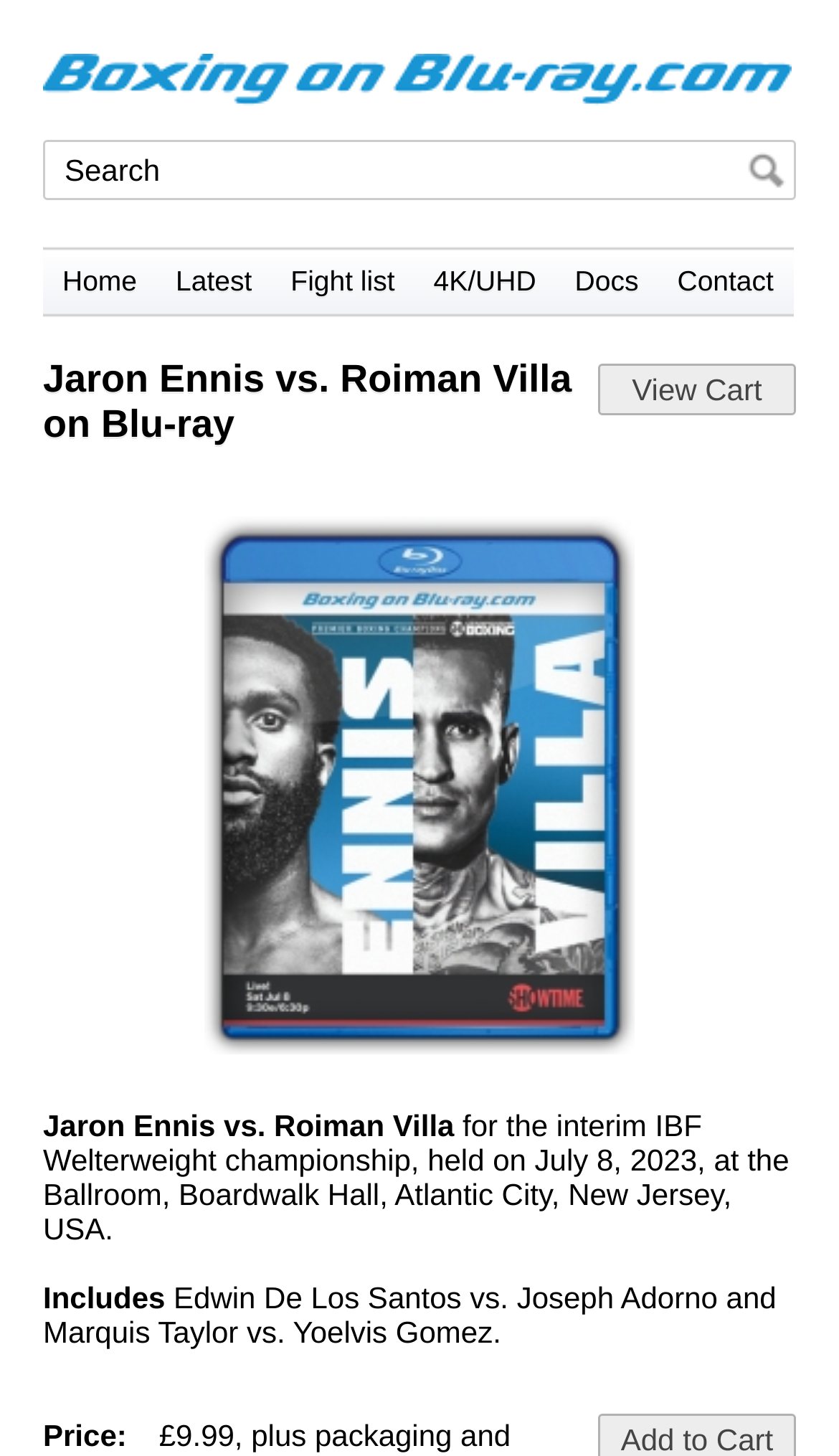Show me the bounding box coordinates of the clickable region to achieve the task as per the instruction: "Contact us".

[0.784, 0.16, 0.945, 0.228]